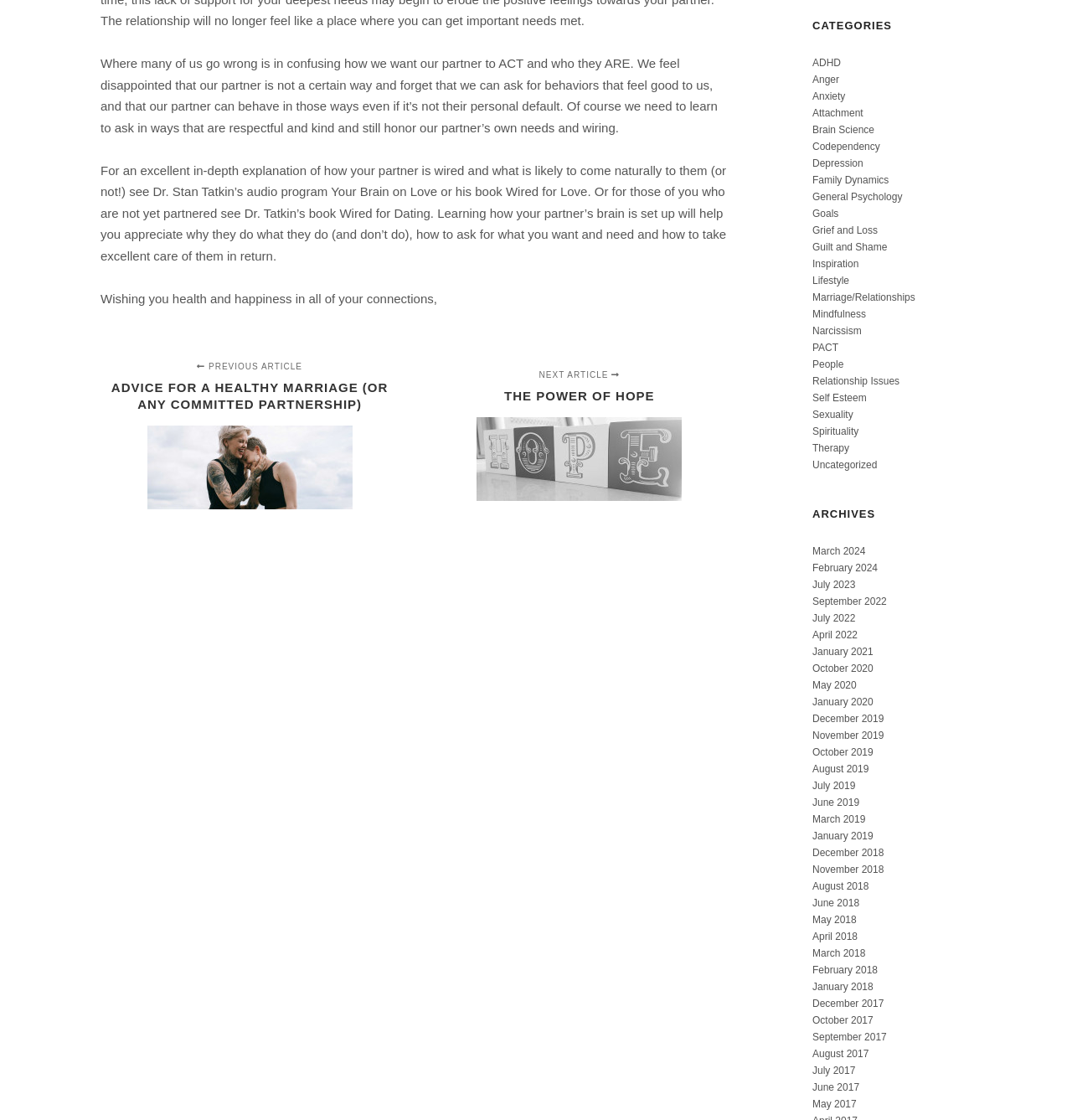Bounding box coordinates are specified in the format (top-left x, top-left y, bottom-right x, bottom-right y). All values are floating point numbers bounded between 0 and 1. Please provide the bounding box coordinate of the region this sentence describes: Marriage/Relationships

[0.758, 0.26, 0.854, 0.271]